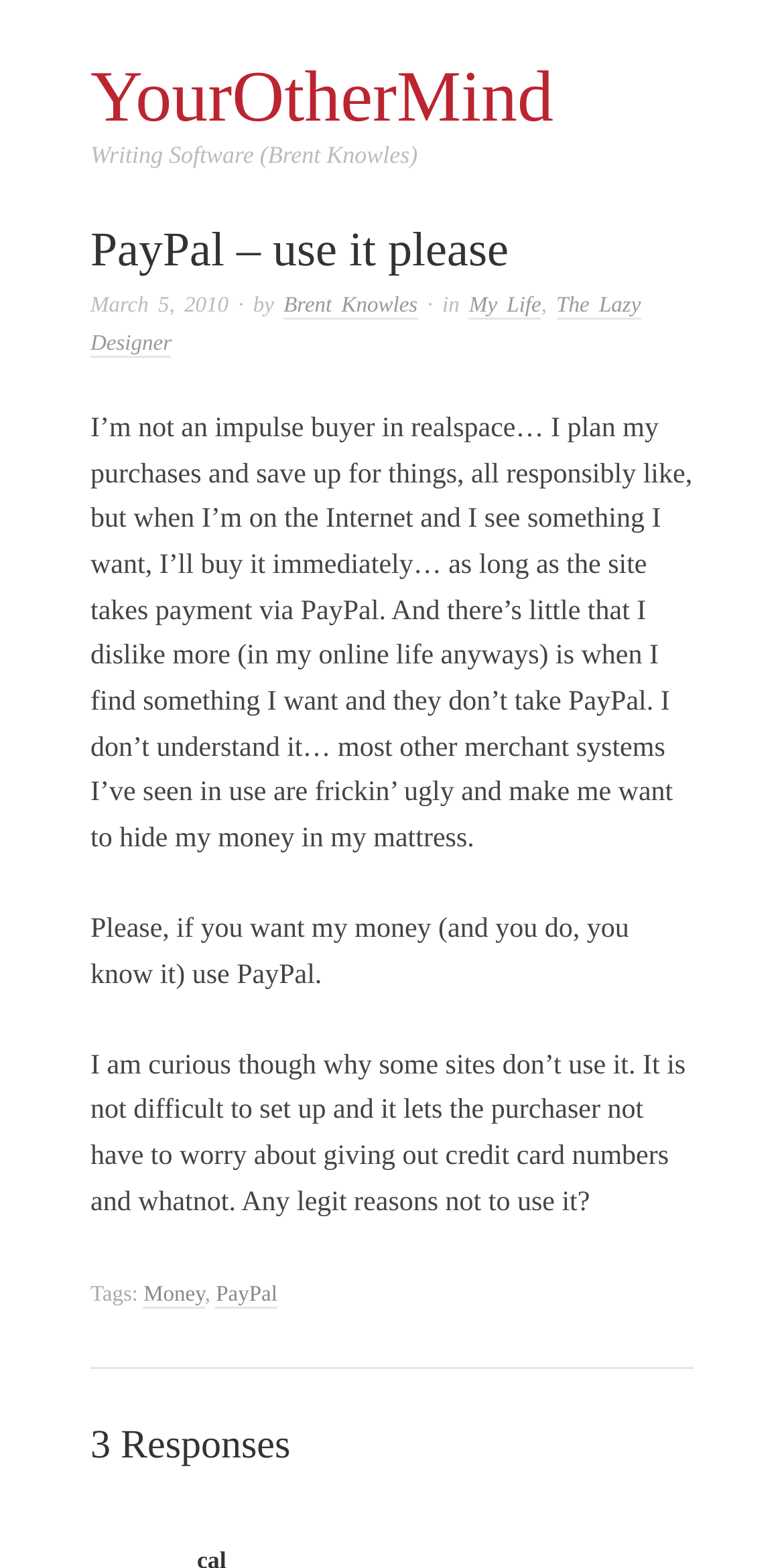Find the bounding box coordinates for the HTML element specified by: "The Lazy Designer".

[0.115, 0.187, 0.817, 0.228]